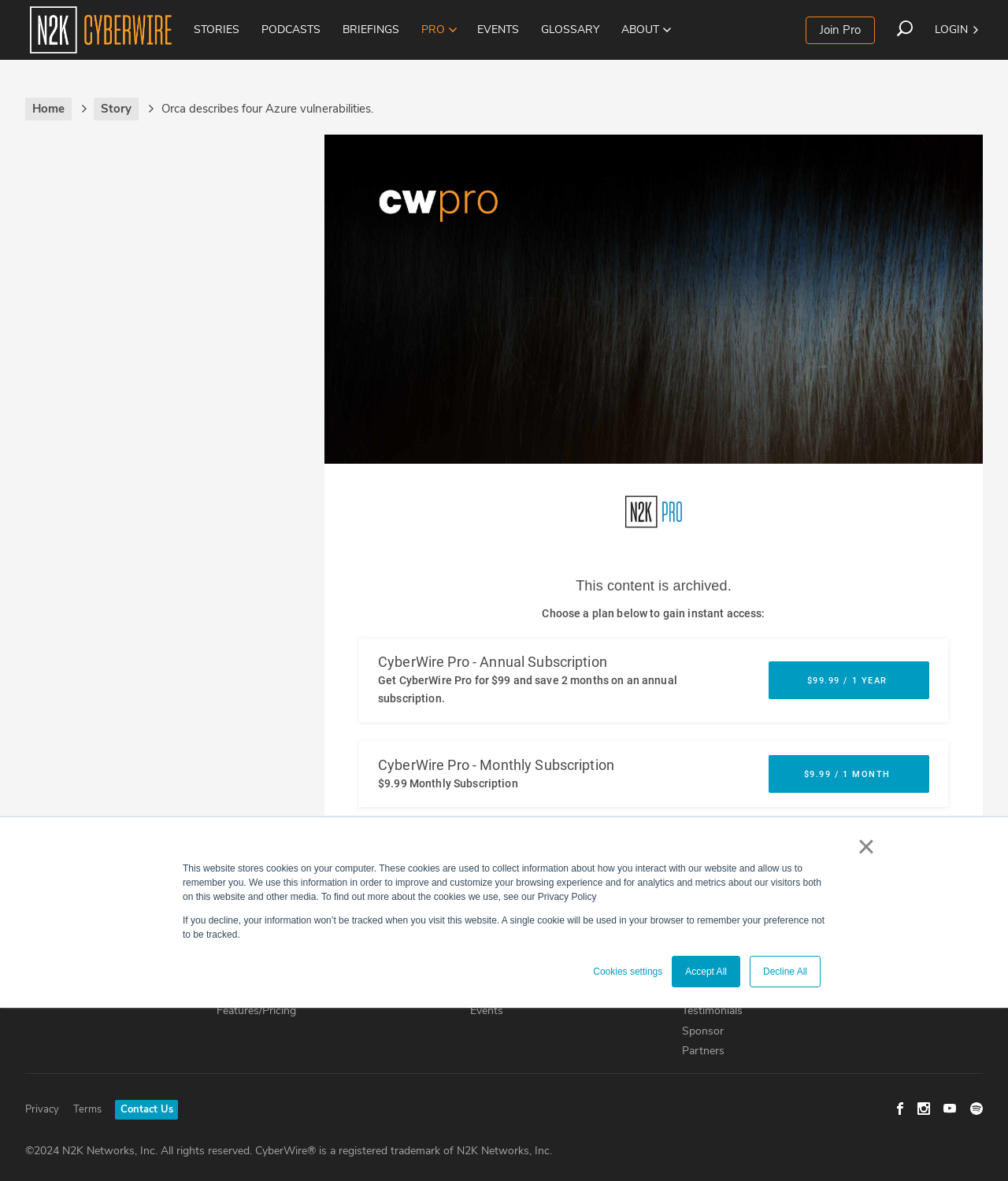Pinpoint the bounding box coordinates of the area that must be clicked to complete this instruction: "Search the site".

[0.89, 0.017, 0.905, 0.031]